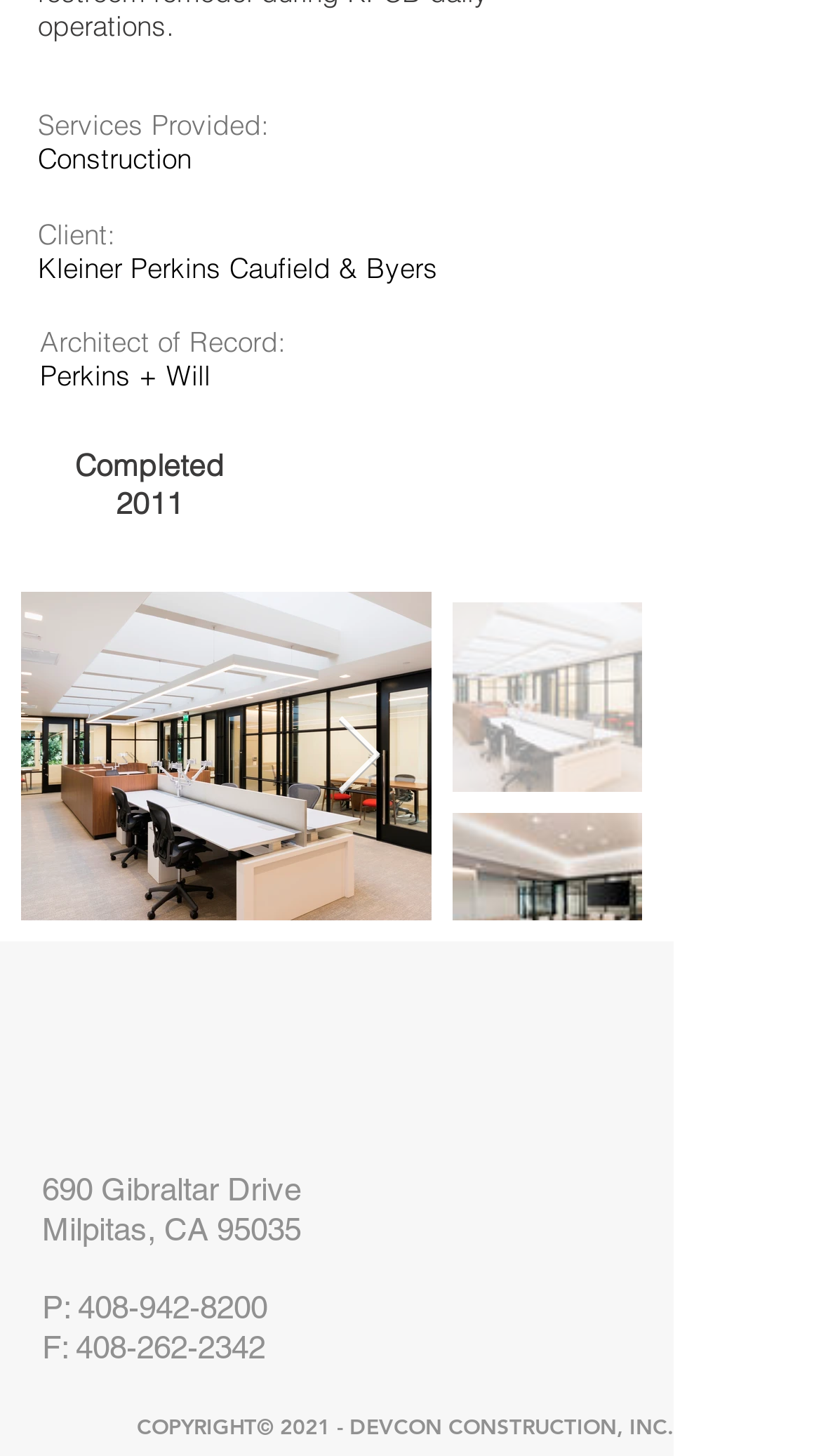Given the element description "aria-label="Instagram"" in the screenshot, predict the bounding box coordinates of that UI element.

[0.567, 0.676, 0.644, 0.719]